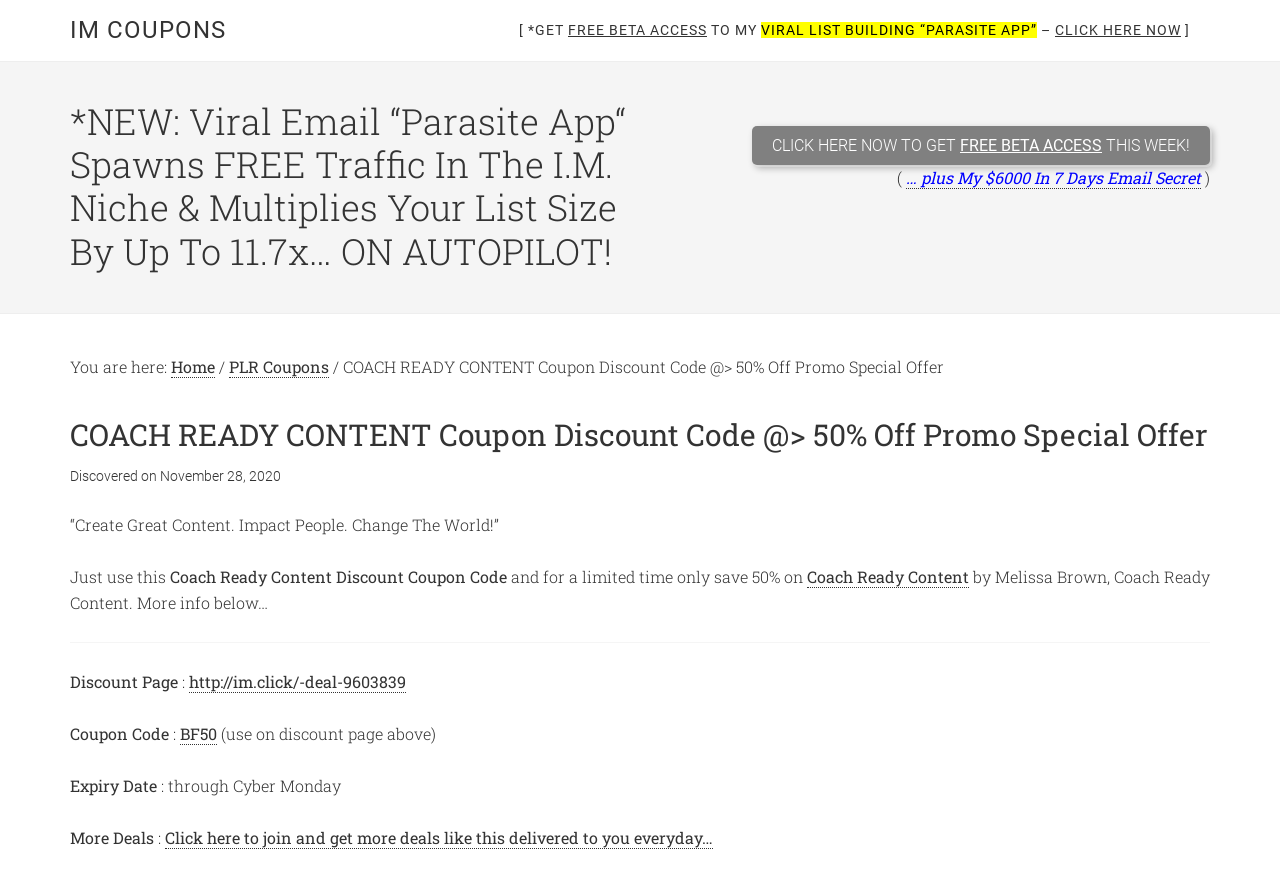Utilize the information from the image to answer the question in detail:
What is the expiry date of the coupon code?

I found the expiry date by looking at the section that says 'Expiry Date:' and the expiry date is 'through Cyber Monday'.